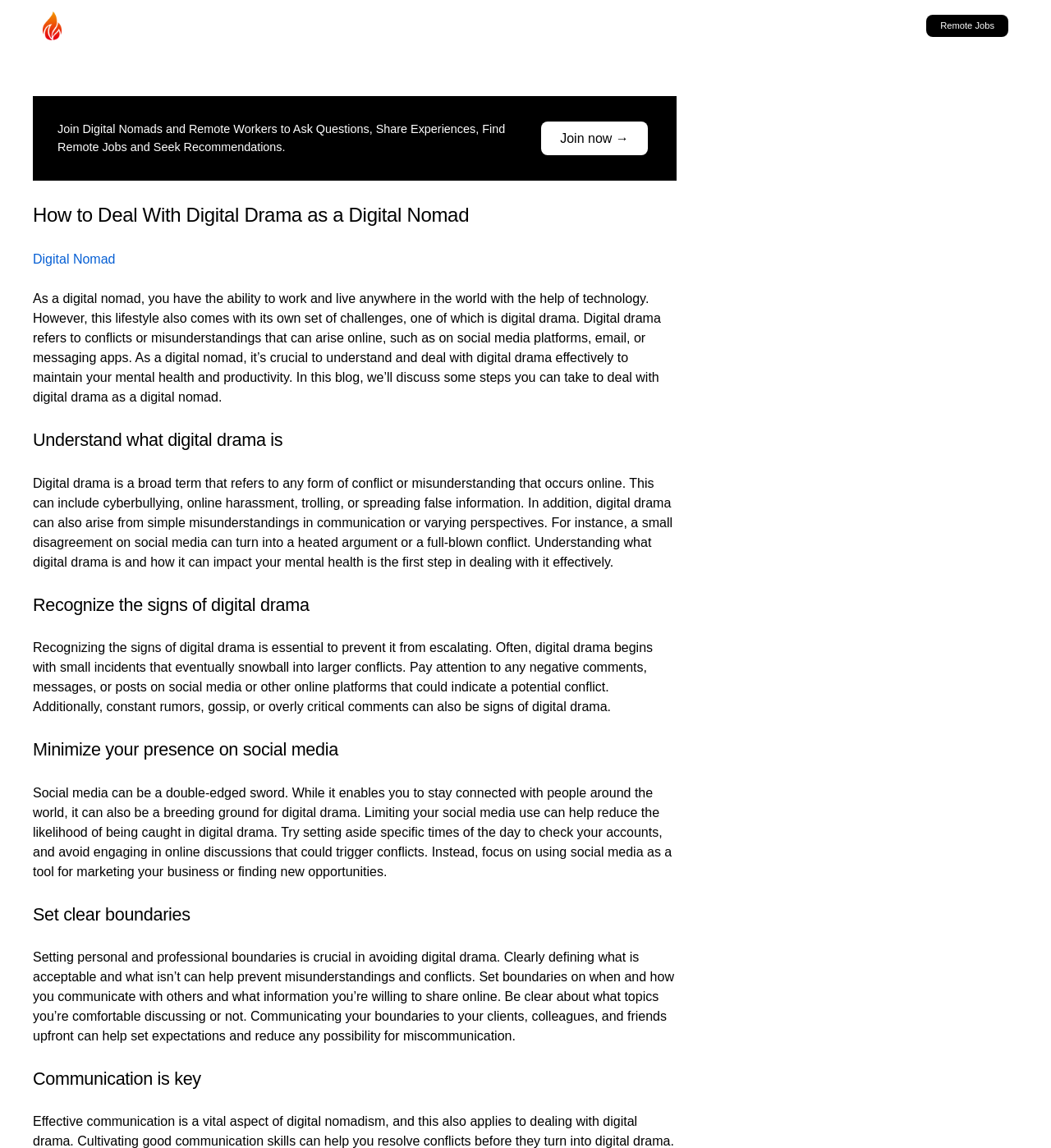Examine the image and give a thorough answer to the following question:
What is digital drama?

Based on the webpage content, digital drama refers to conflicts or misunderstandings that can arise online, such as on social media platforms, email, or messaging apps. This can include cyberbullying, online harassment, trolling, or spreading false information.